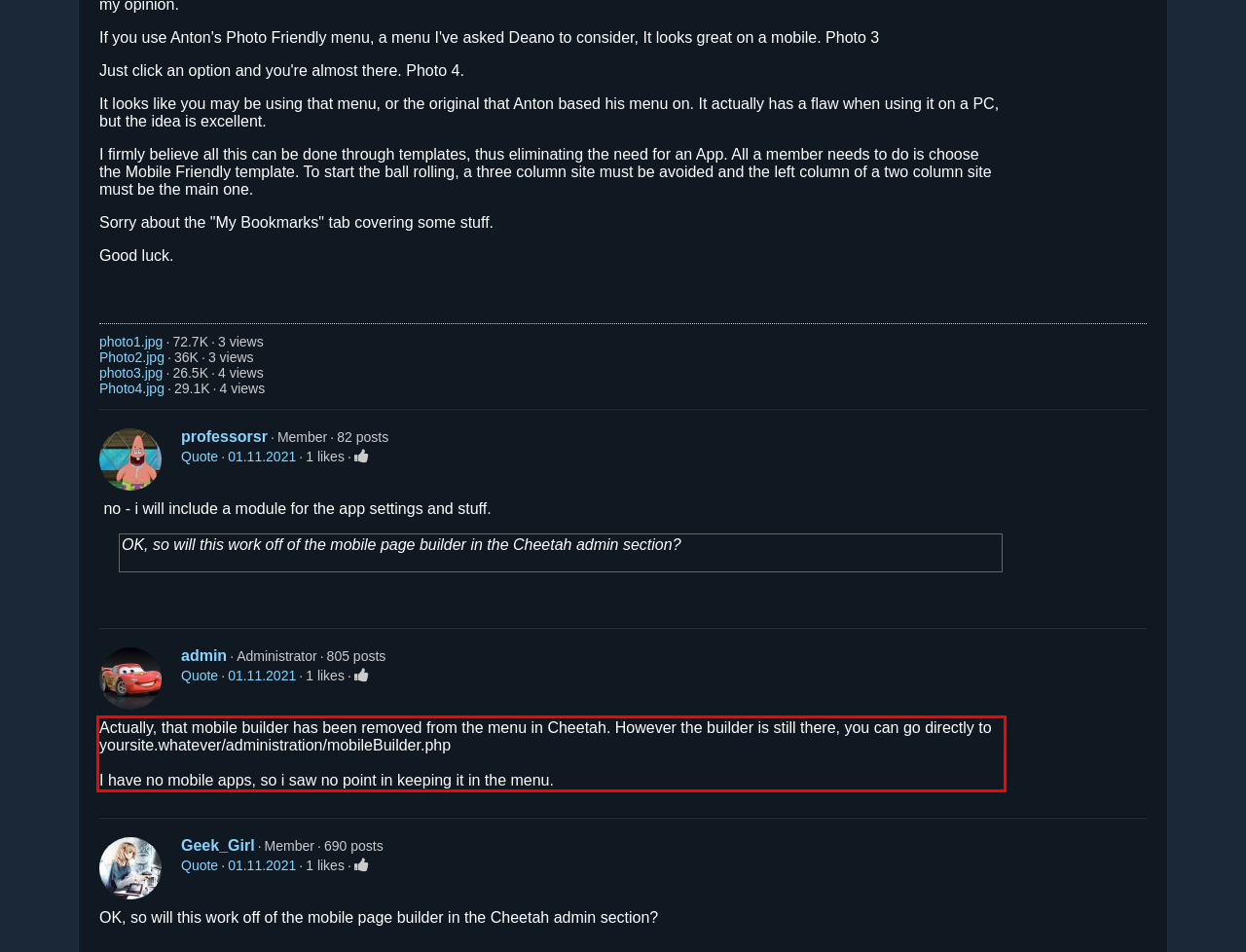The screenshot provided shows a webpage with a red bounding box. Apply OCR to the text within this red bounding box and provide the extracted content.

Actually, that mobile builder has been removed from the menu in Cheetah. However the builder is still there, you can go directly to yoursite.whatever/administration/mobileBuilder.php I have no mobile apps, so i saw no point in keeping it in the menu.